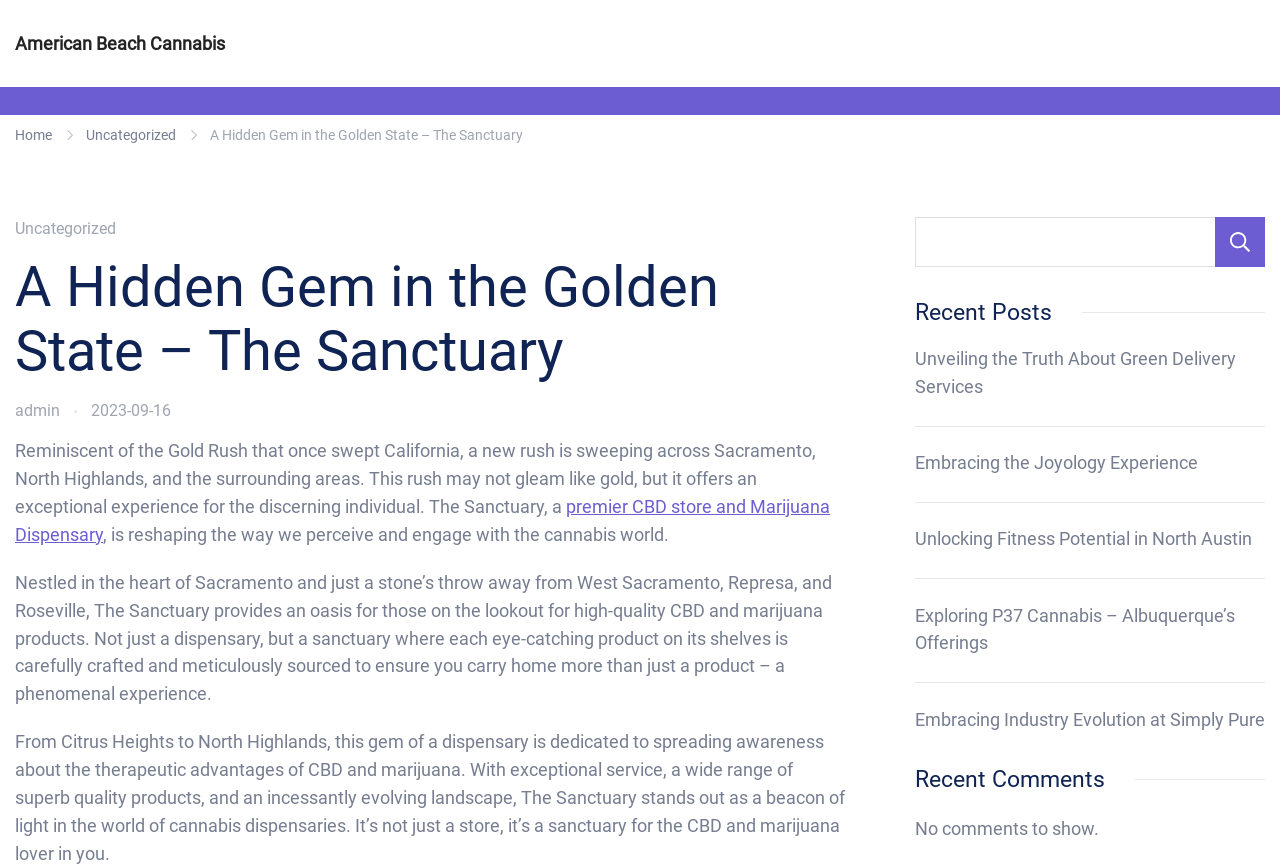What is the name of the cannabis dispensary?
Using the image as a reference, give an elaborate response to the question.

The name of the cannabis dispensary can be found in the header section of the webpage, where it is mentioned as 'A Hidden Gem in the Golden State – The Sanctuary – American Beach Cannabis'. Additionally, it is also mentioned in the paragraph text as 'The Sanctuary, a premier CBD store and Marijuana Dispensary'.